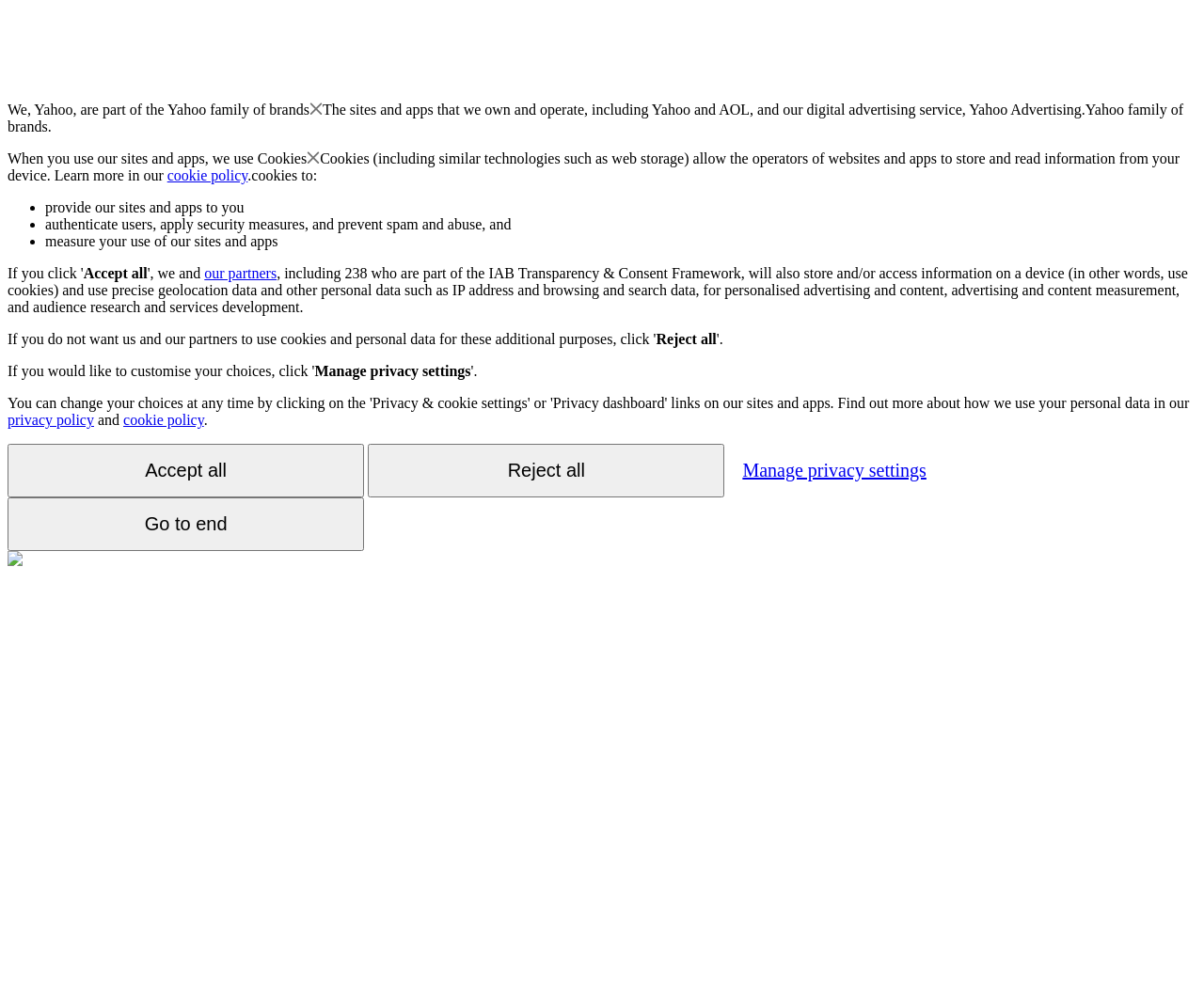Summarize the webpage with a detailed and informative caption.

This webpage appears to be a privacy policy or consent page for Yahoo. At the top, there is a brief introduction stating that Yahoo is part of the Yahoo family of brands. Below this, there is a section explaining how Yahoo uses cookies and other technologies to store and read information from devices. This section is divided into three bullet points, which describe how cookies are used to provide Yahoo's sites and apps, authenticate users, and measure their use.

To the right of this section, there are three buttons: "Accept all", "Reject all", and "Manage privacy settings". These buttons are likely used to control cookie settings and privacy preferences.

Below the introduction and cookie explanation section, there is a longer paragraph of text that describes how Yahoo's partners, including those part of the IAB Transparency & Consent Framework, will also store and access information on devices and use personal data for personalized advertising and content.

At the bottom of the page, there are three more buttons: "Accept all", "Reject all", and "Manage privacy settings", which are likely duplicates of the buttons mentioned earlier. There is also a small image at the very bottom of the page, although its contents are not described.